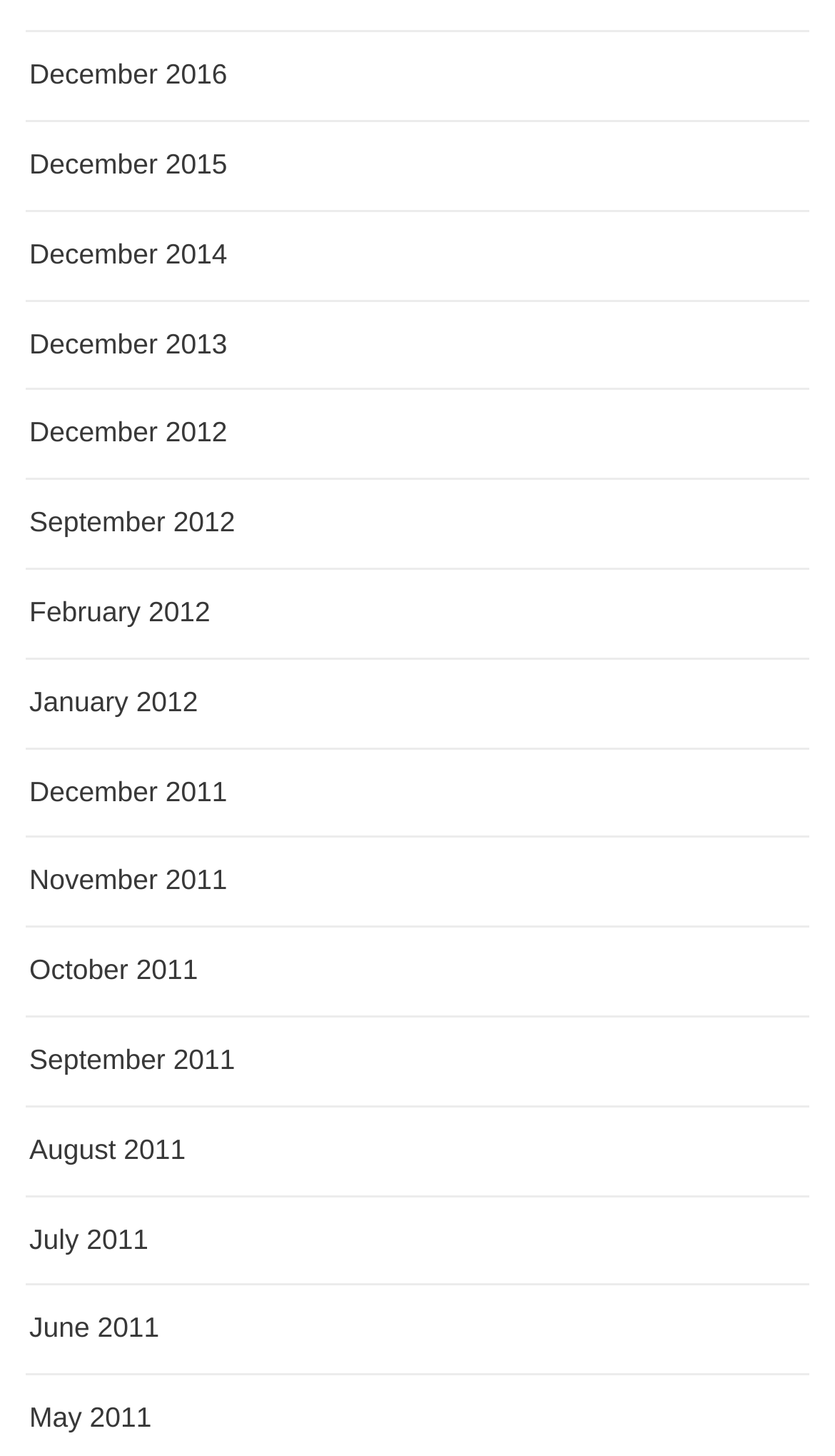Using the details in the image, give a detailed response to the question below:
What is the vertical position of the link 'September 2011' relative to the link 'December 2011'?

By comparing the y1 and y2 coordinates of the bounding boxes, I found that the link 'September 2011' has a smaller y1 and y2 value than the link 'December 2011', which means it appears above the link 'December 2011' vertically.